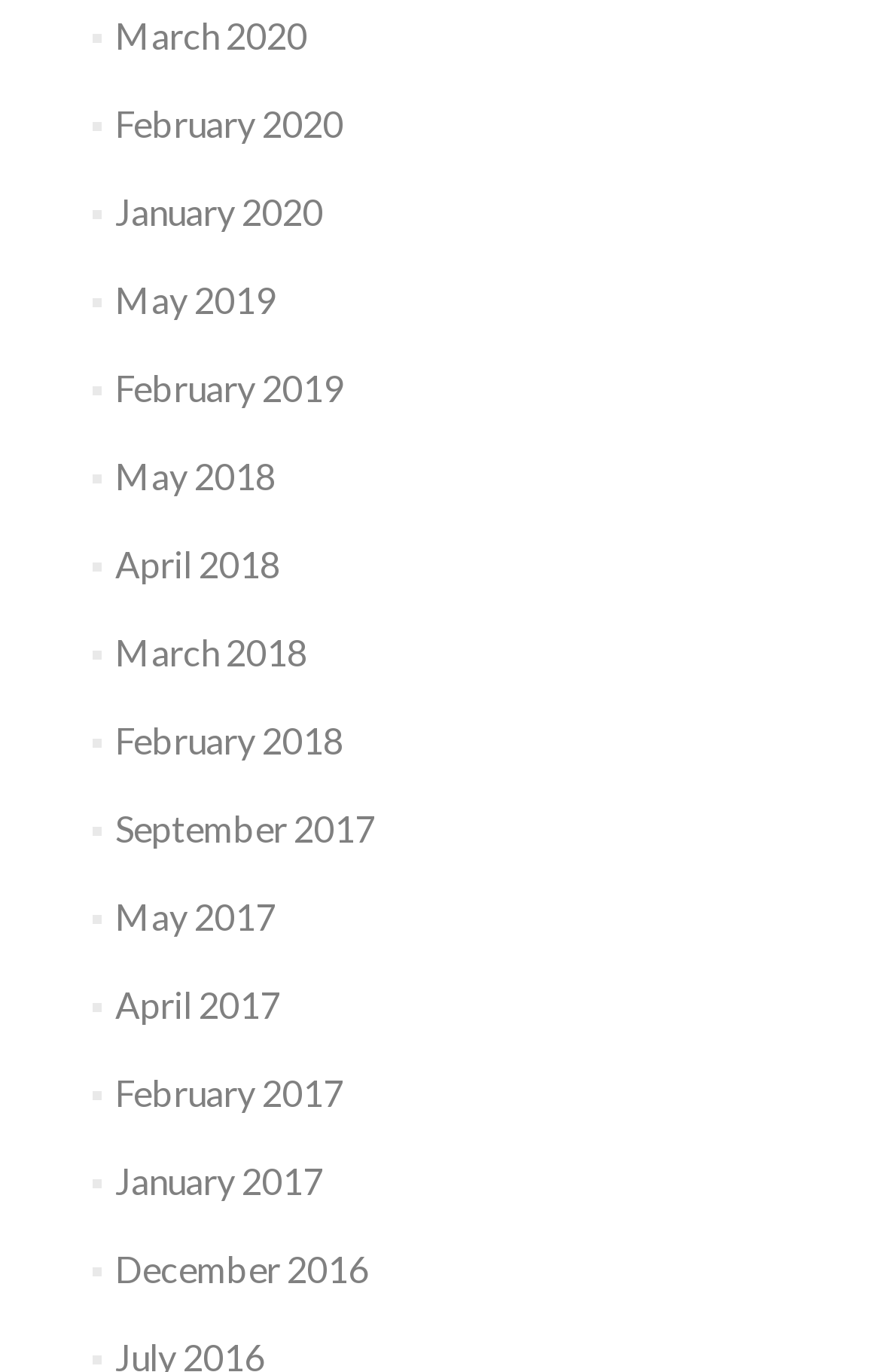Based on what you see in the screenshot, provide a thorough answer to this question: How many links are available for the year 2018?

I looked at the links on the webpage and found that there are three links available for the year 2018, which are May 2018, April 2018, and March 2018.